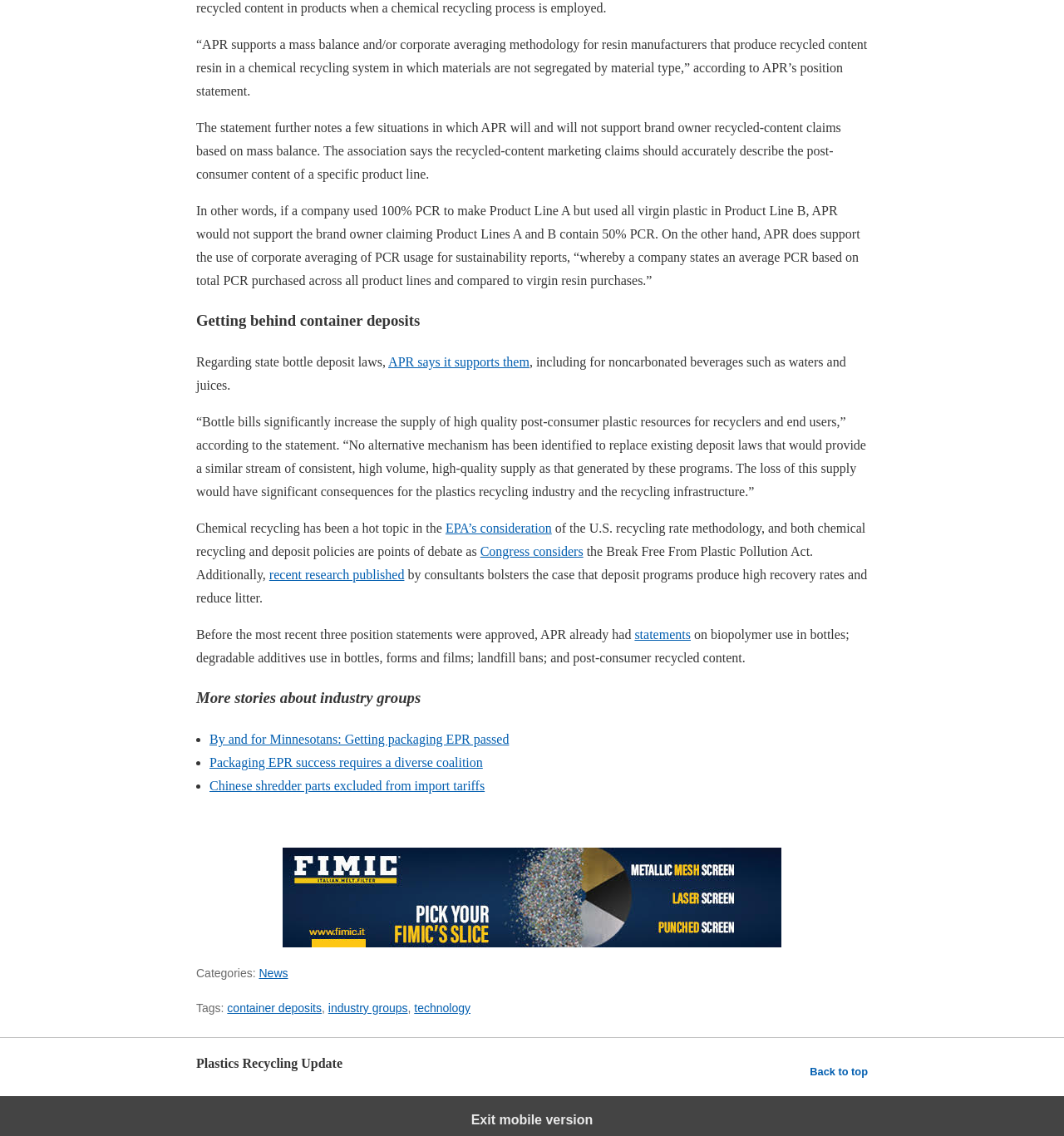Provide the bounding box coordinates of the section that needs to be clicked to accomplish the following instruction: "Click the link to view the article about getting packaging EPR passed."

[0.197, 0.644, 0.478, 0.657]